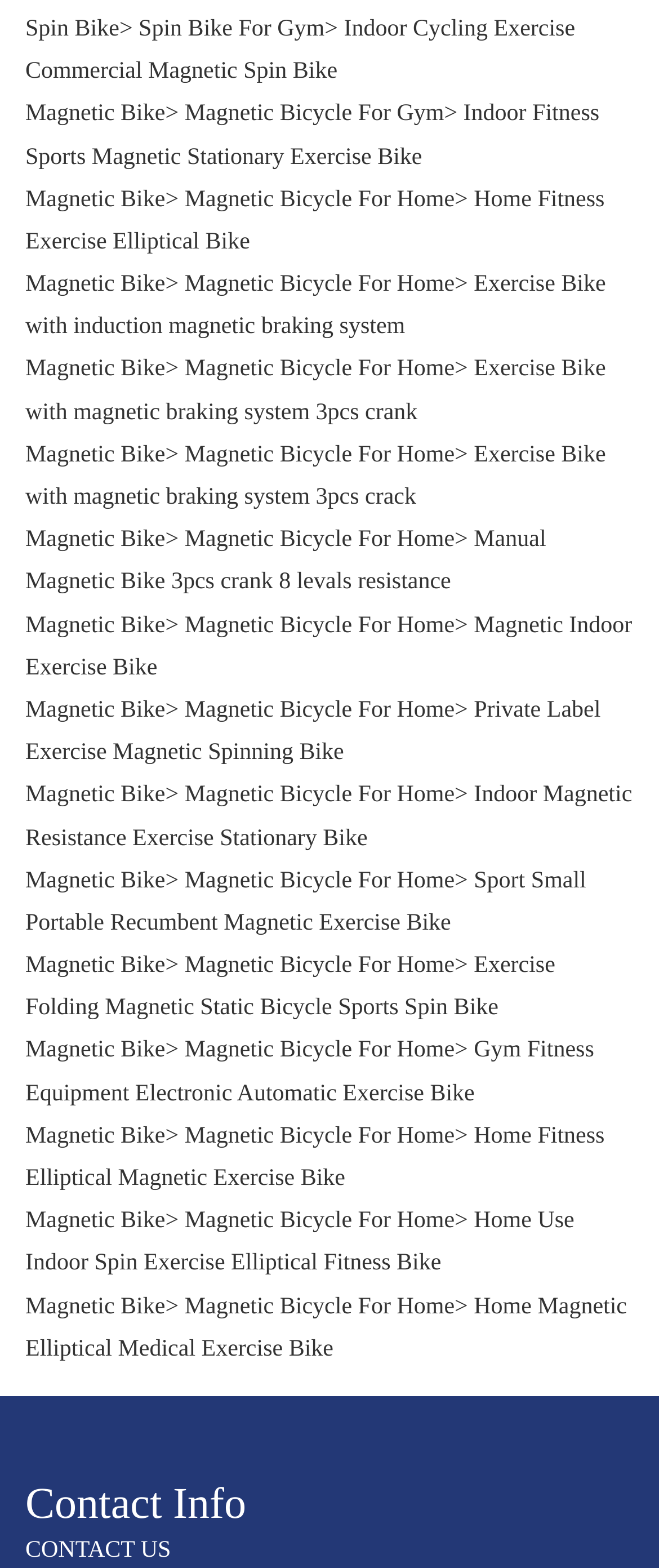Use a single word or phrase to answer the question:
What is the last link on this webpage?

Home Magnetic Elliptical Medical Exercise Bike